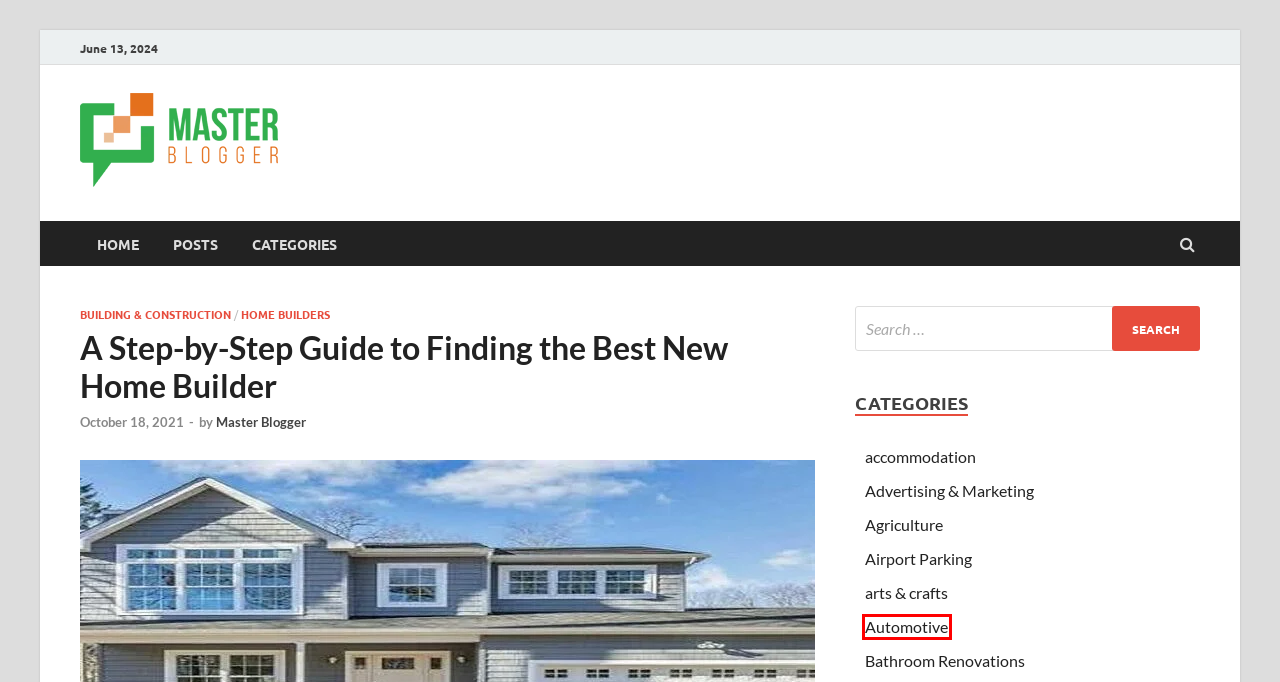You are presented with a screenshot of a webpage that includes a red bounding box around an element. Determine which webpage description best matches the page that results from clicking the element within the red bounding box. Here are the candidates:
A. Agriculture Archives - Master Blogger
B. Automotive Archives - Master Blogger
C. accommodation Archives - Master Blogger
D. Master Blogger -
E. Airport Parking Archives - Master Blogger
F. Master Blogger, Author at Master Blogger
G. Advertising & Marketing Archives - Master Blogger
H. Bathroom Renovations Archives - Master Blogger

B